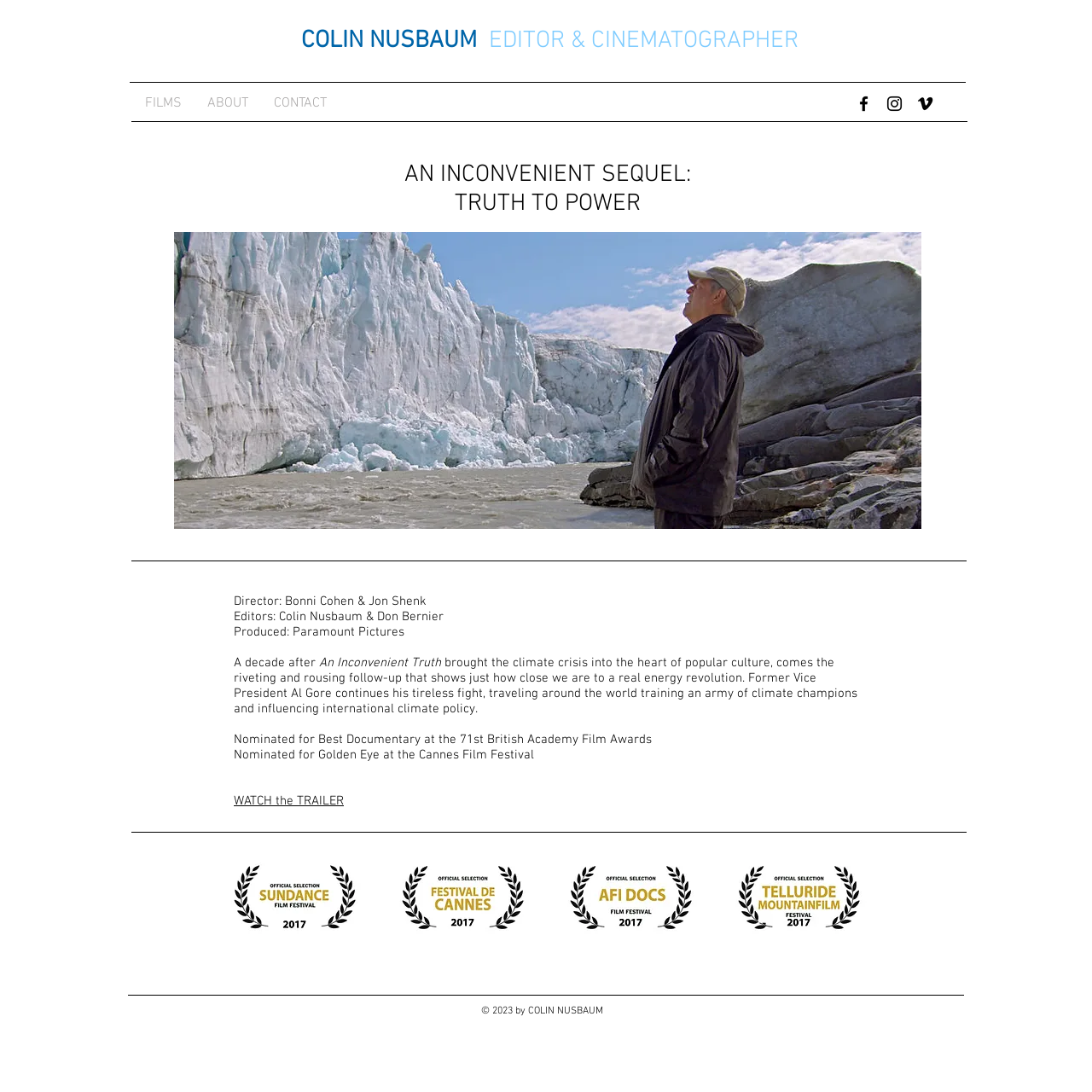Answer the question with a brief word or phrase:
What is the purpose of the buttons in the Matrix gallery?

Describe images